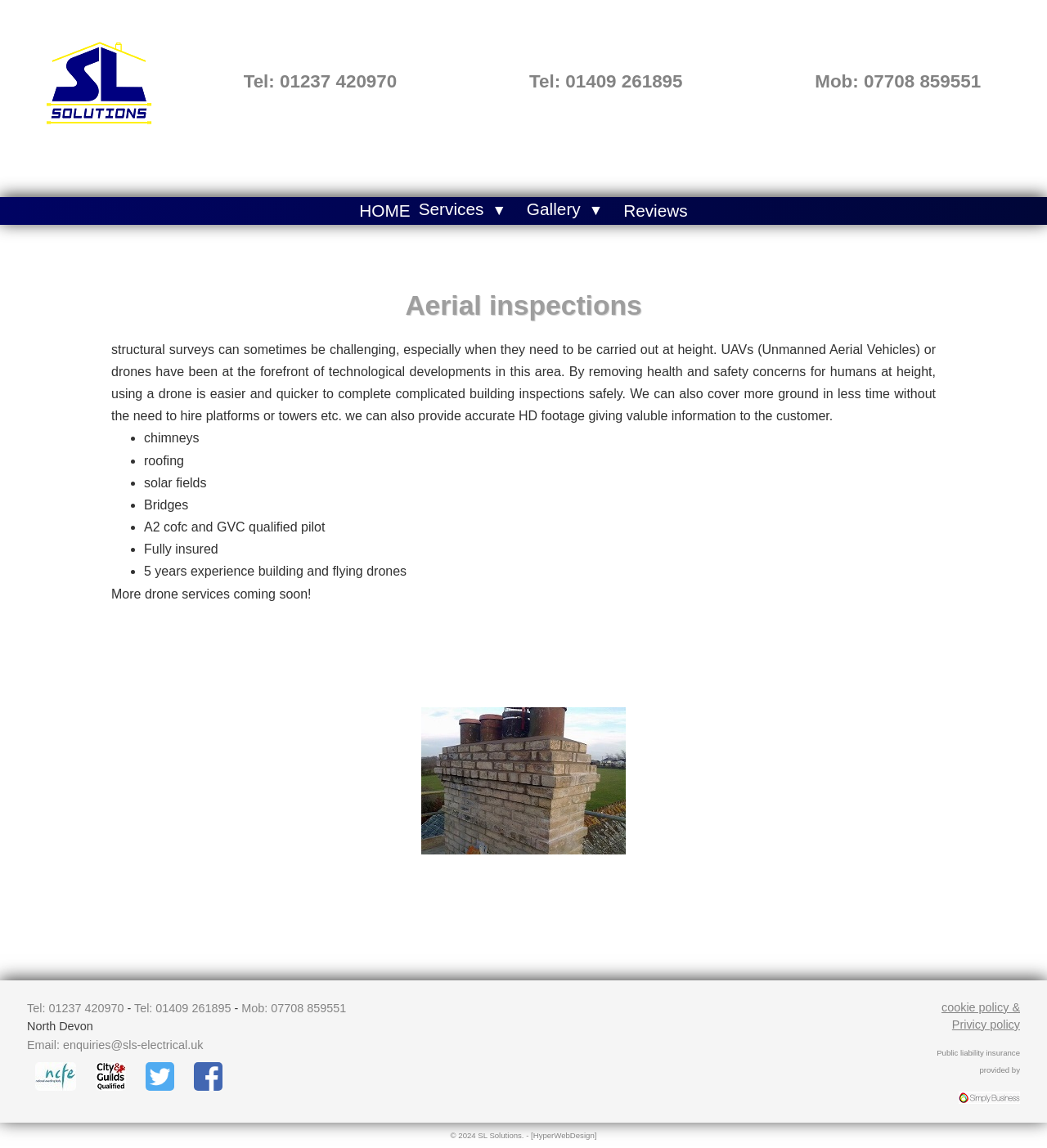Please provide a one-word or short phrase answer to the question:
What is the company name?

SL Solutions